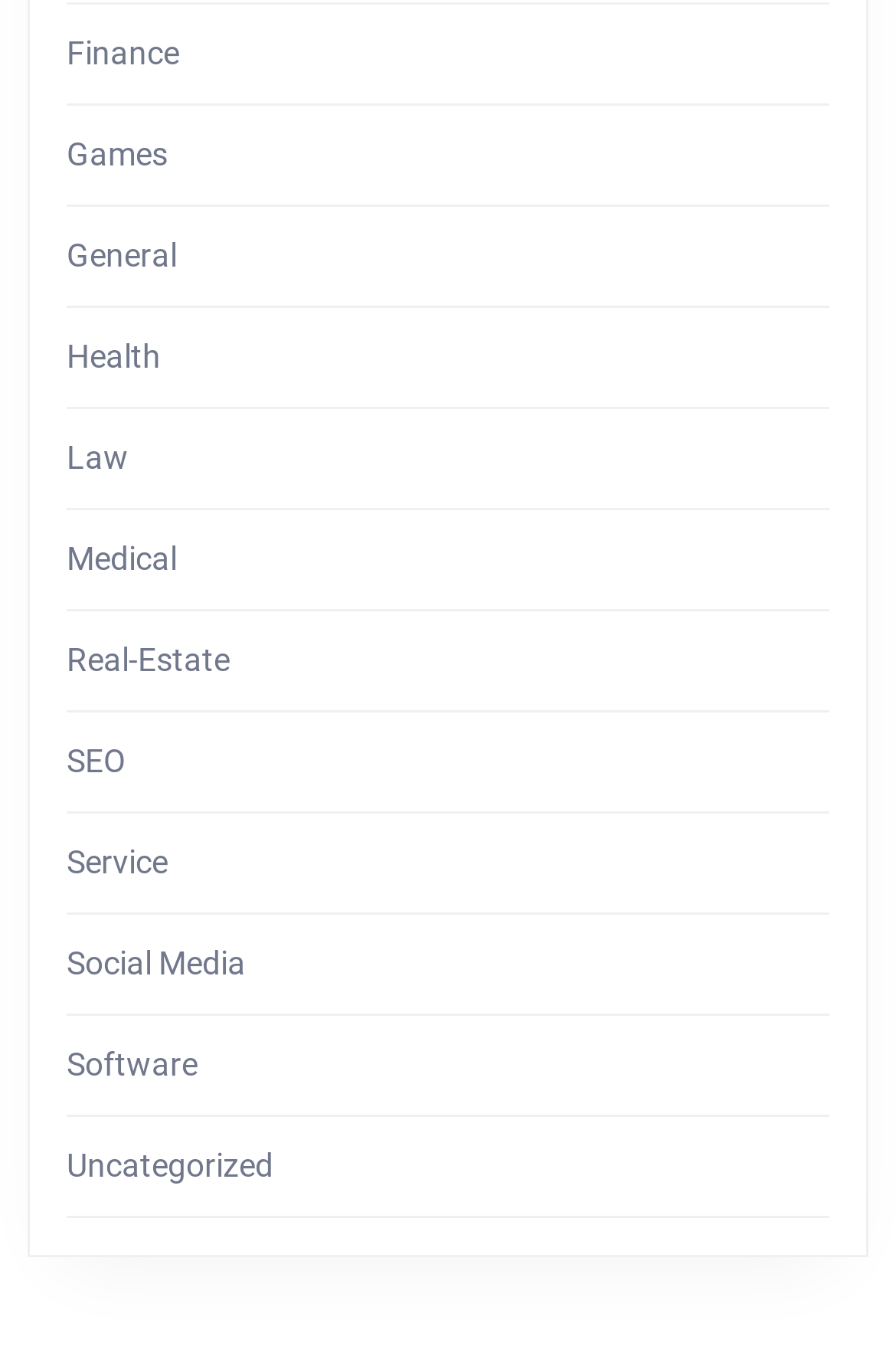Bounding box coordinates should be provided in the format (top-left x, top-left y, bottom-right x, bottom-right y) with all values between 0 and 1. Identify the bounding box for this UI element: parent_node: Ansible 233 Supplement

None